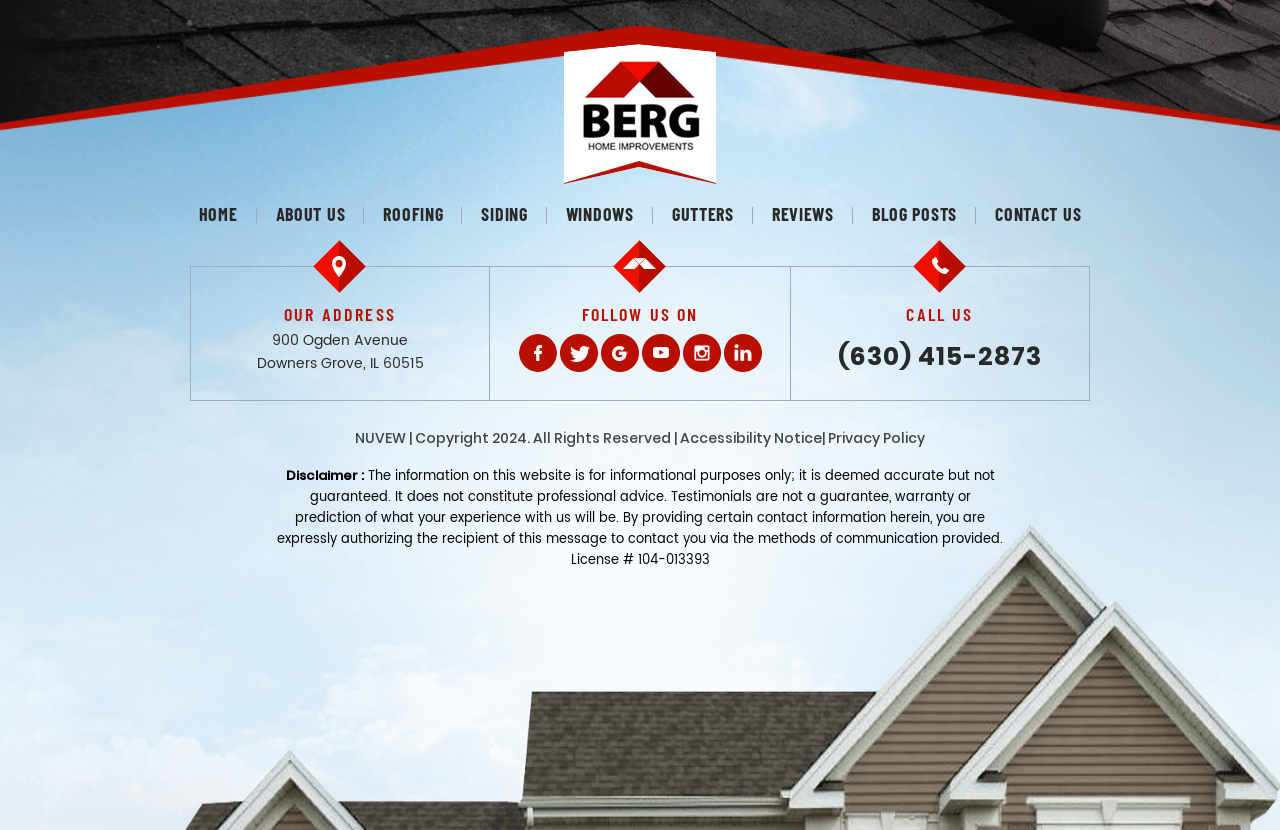What is the company's address?
Please give a detailed and elaborate answer to the question based on the image.

I found the company's address by looking at the section with the heading 'OUR ADDRESS' and found the link with the text '900 Ogden Avenue Downers Grove, IL 60515'.